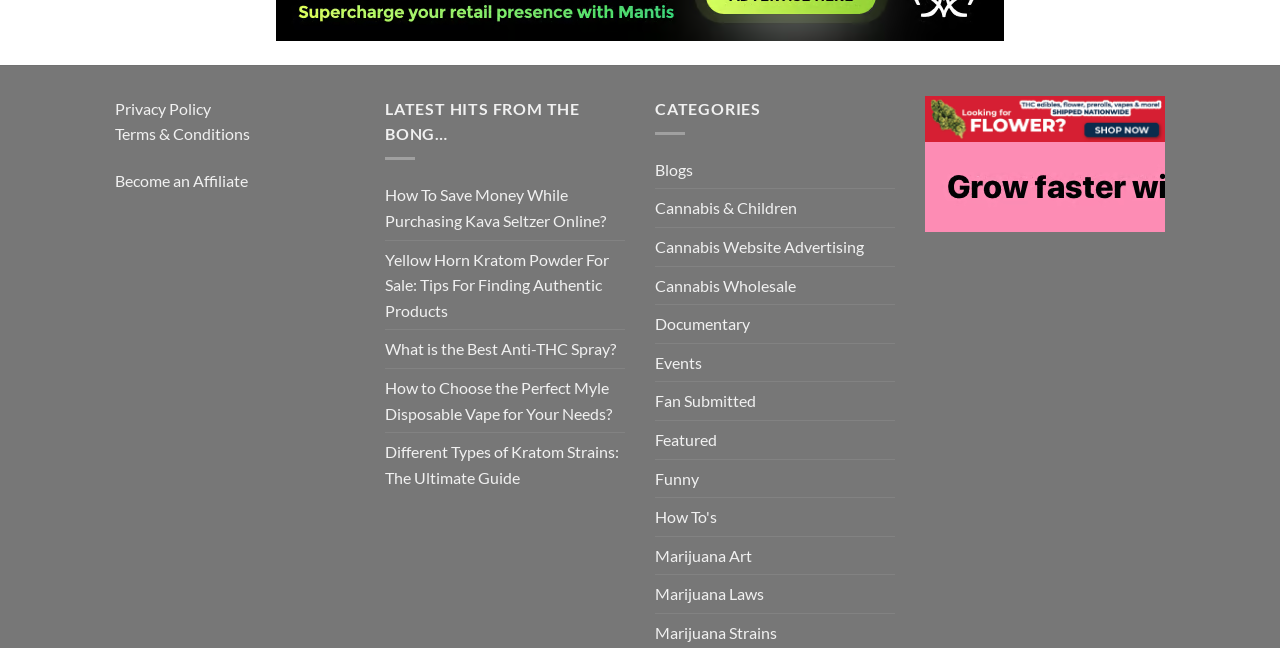Locate the bounding box coordinates of the element's region that should be clicked to carry out the following instruction: "Read the privacy policy". The coordinates need to be four float numbers between 0 and 1, i.e., [left, top, right, bottom].

[0.09, 0.152, 0.165, 0.182]